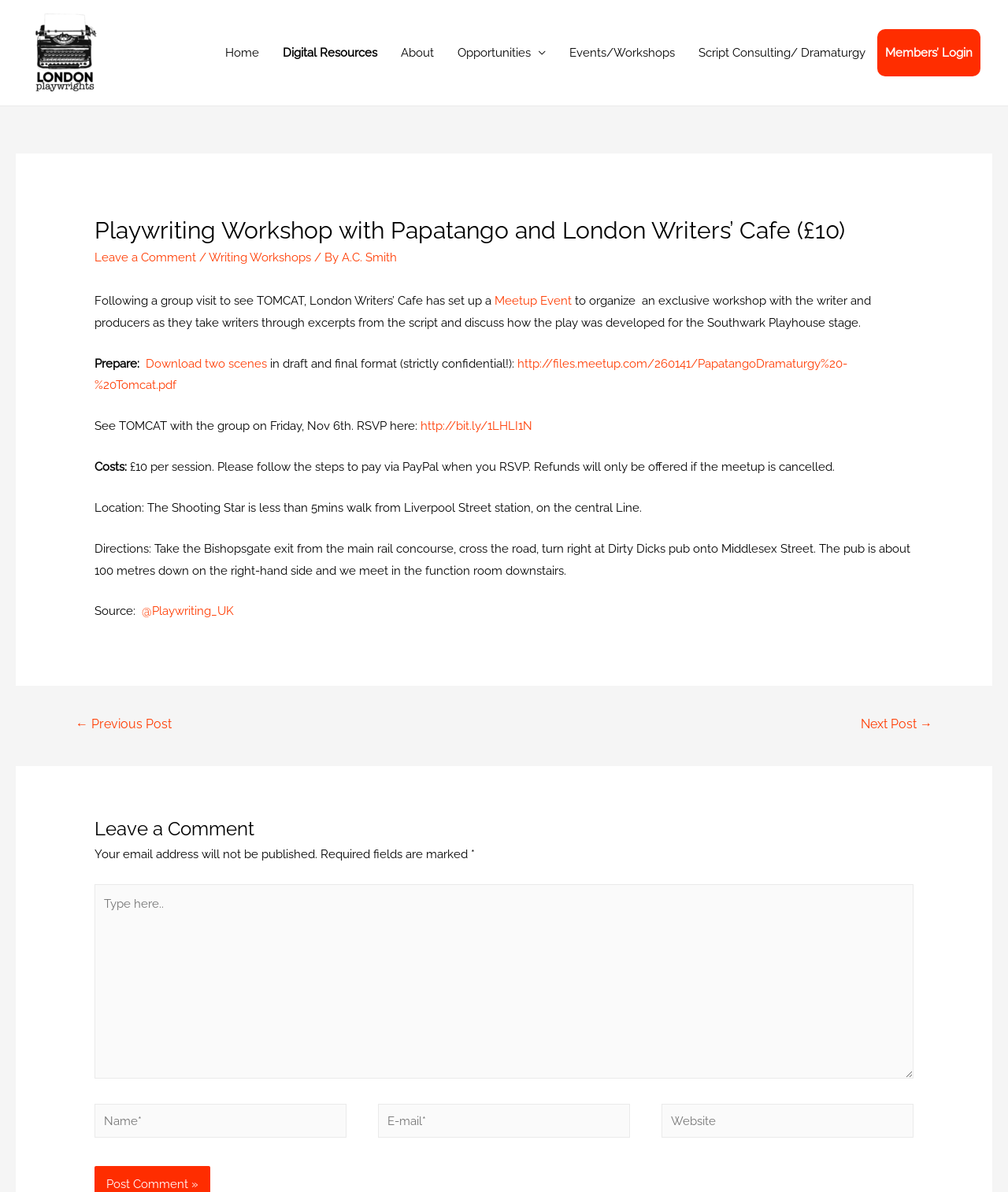What is the purpose of the meetup event?
Please respond to the question with a detailed and thorough explanation.

The purpose of the meetup event is to organize a workshop with the writer and producers, where they will take writers through excerpts from the script and discuss how the play was developed for the Southwark Playhouse stage.